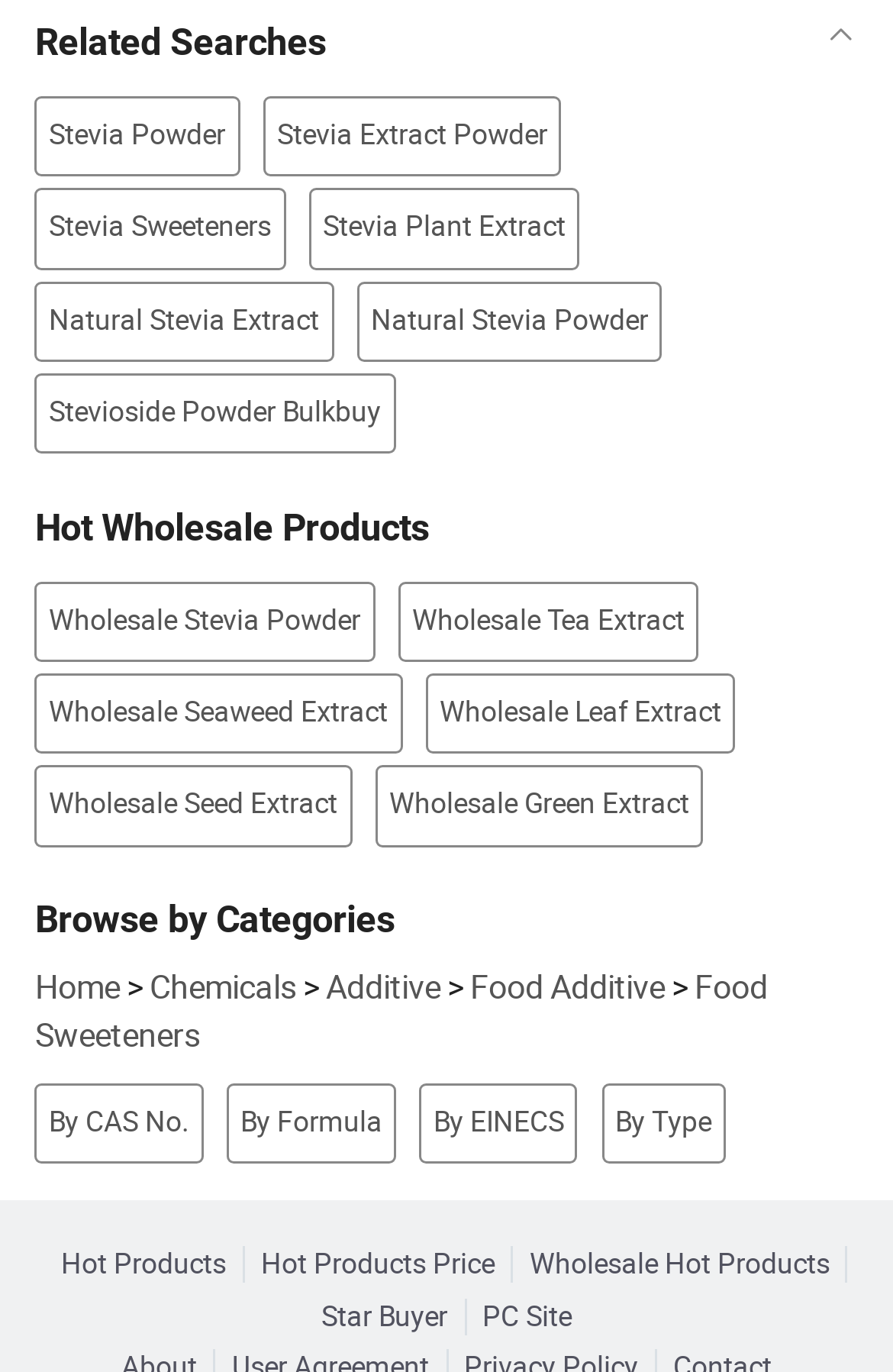Locate the bounding box of the UI element described by: "Additive" in the given webpage screenshot.

[0.365, 0.702, 0.493, 0.734]